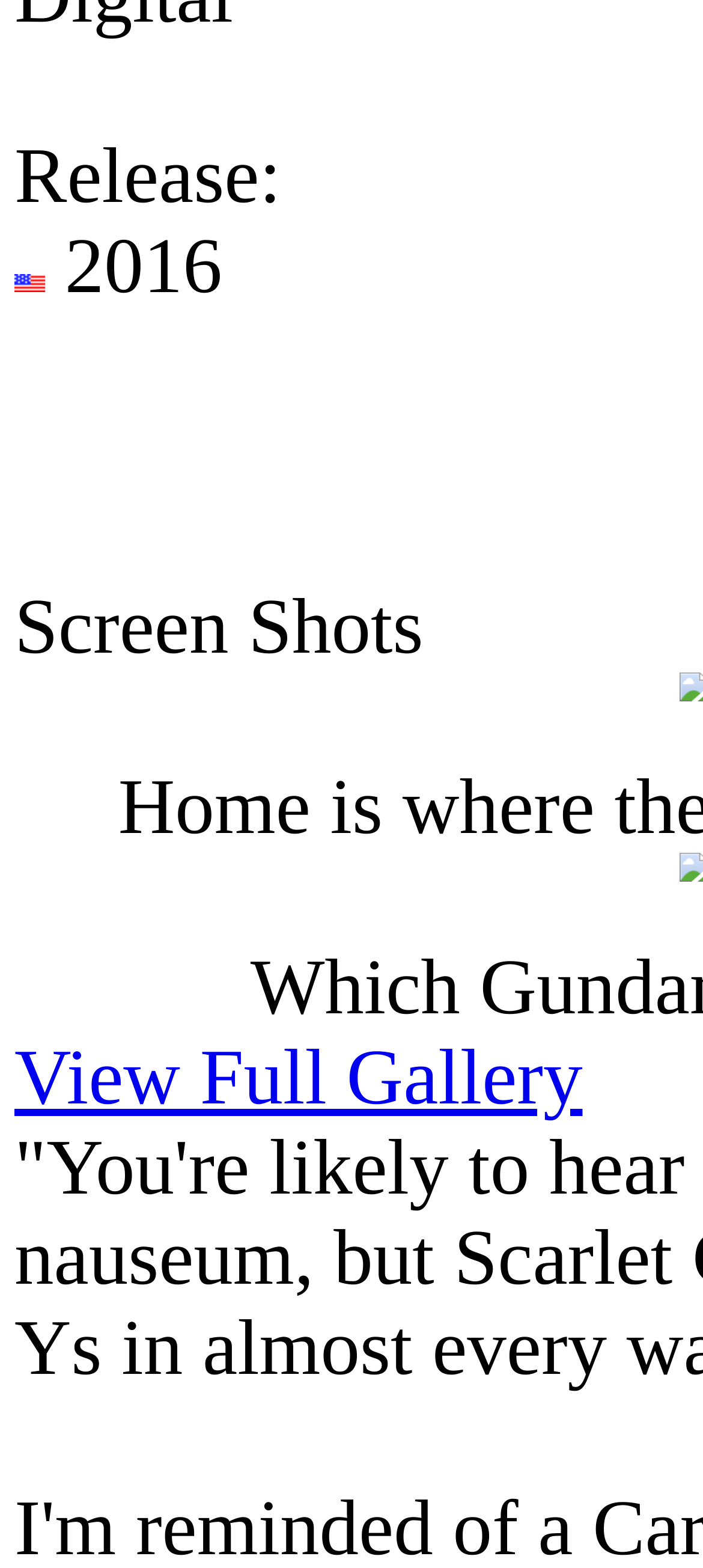Find the bounding box of the element with the following description: "View Full Gallery". The coordinates must be four float numbers between 0 and 1, formatted as [left, top, right, bottom].

[0.021, 0.812, 0.829, 0.867]